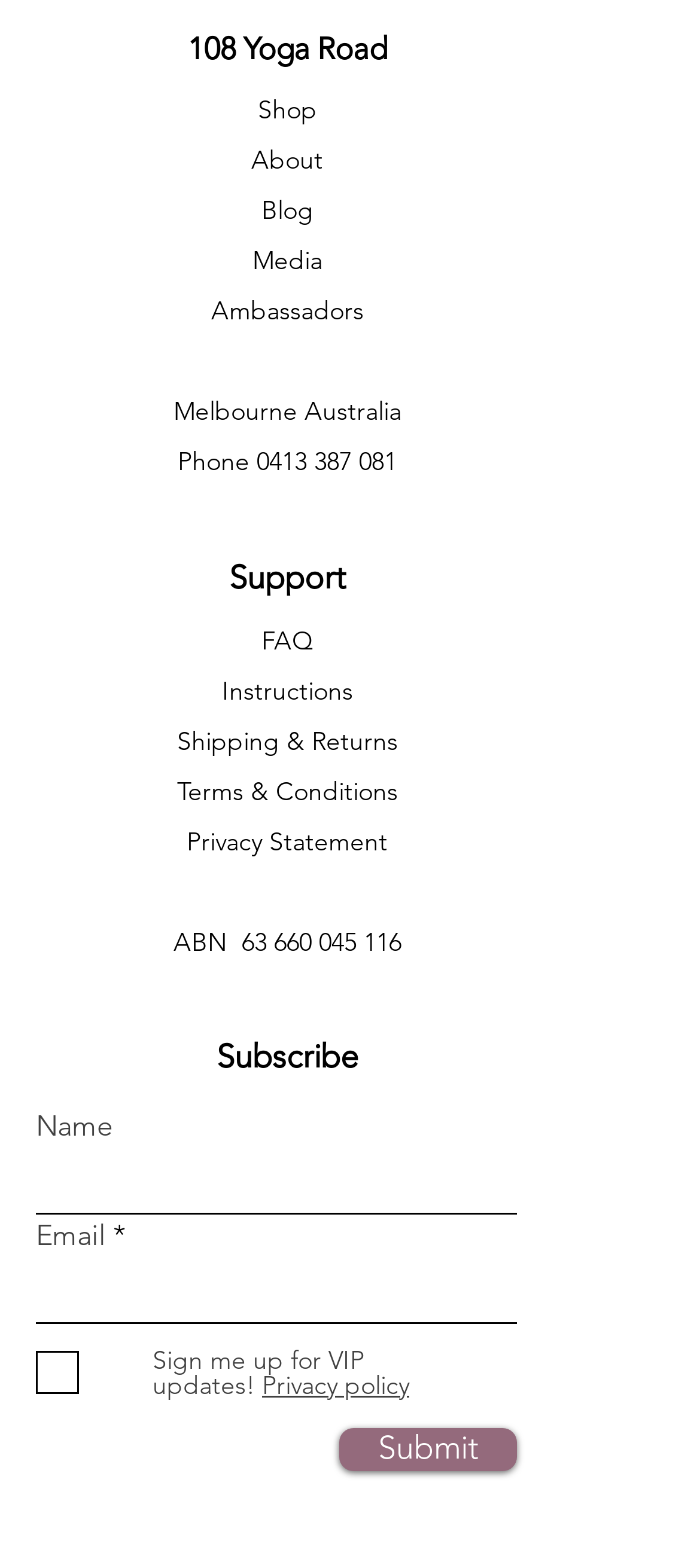Please identify the bounding box coordinates of the element's region that should be clicked to execute the following instruction: "Click on the 'Submit' button". The bounding box coordinates must be four float numbers between 0 and 1, i.e., [left, top, right, bottom].

[0.485, 0.91, 0.738, 0.938]